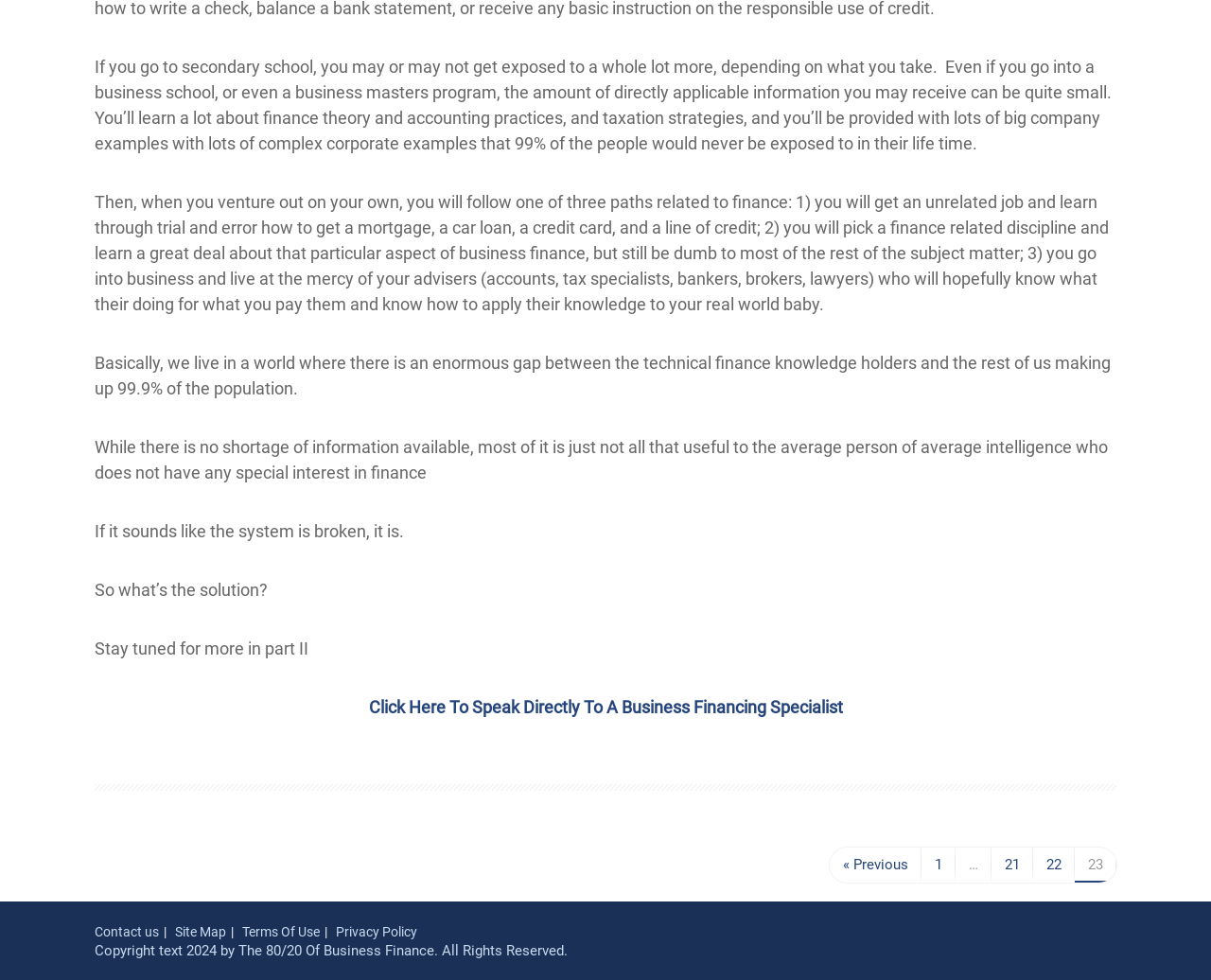Highlight the bounding box coordinates of the element you need to click to perform the following instruction: "View site map."

[0.145, 0.943, 0.187, 0.958]